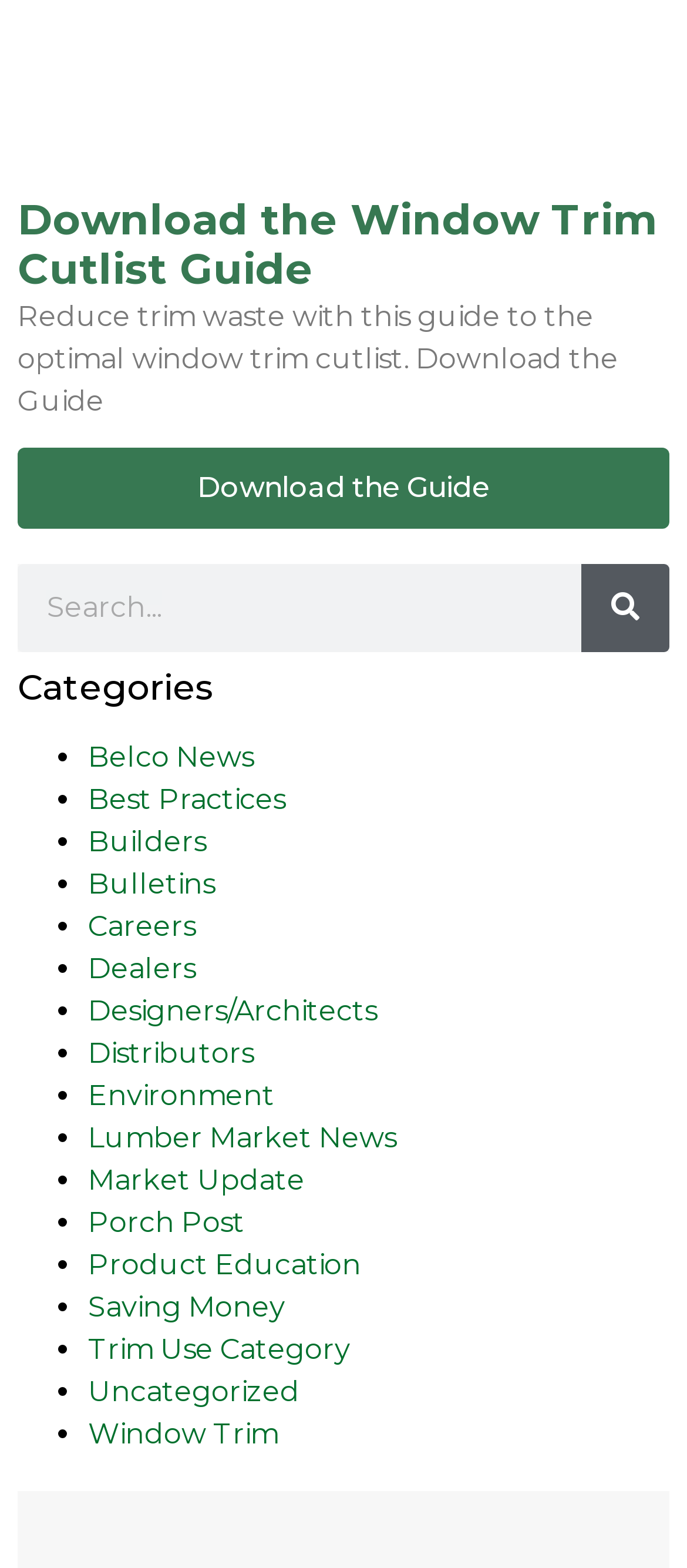Please locate the bounding box coordinates of the element's region that needs to be clicked to follow the instruction: "View Categories". The bounding box coordinates should be provided as four float numbers between 0 and 1, i.e., [left, top, right, bottom].

[0.026, 0.425, 0.974, 0.452]